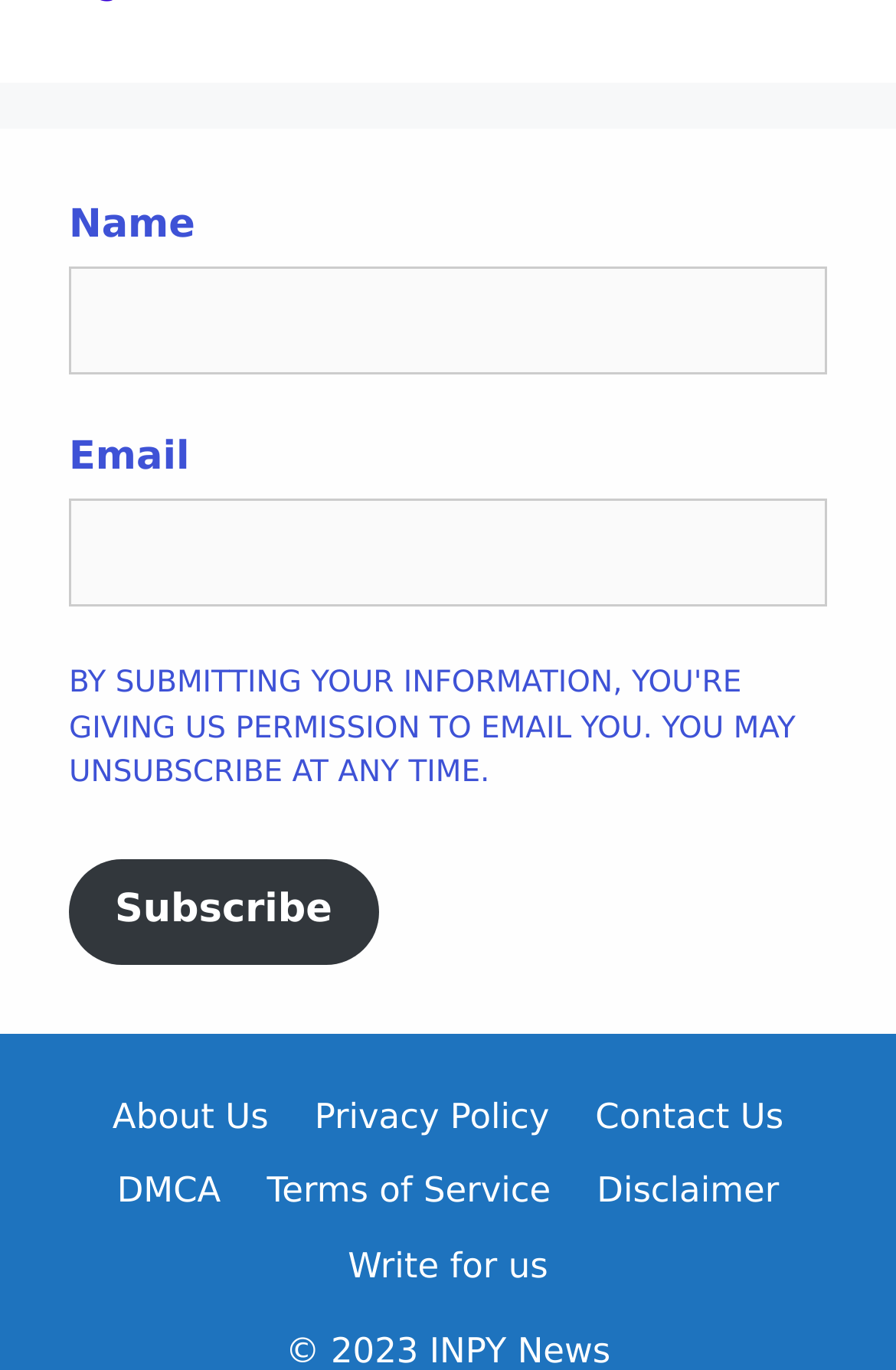What is the position of the 'Email' field?
Using the image as a reference, give a one-word or short phrase answer.

Below 'Name' field